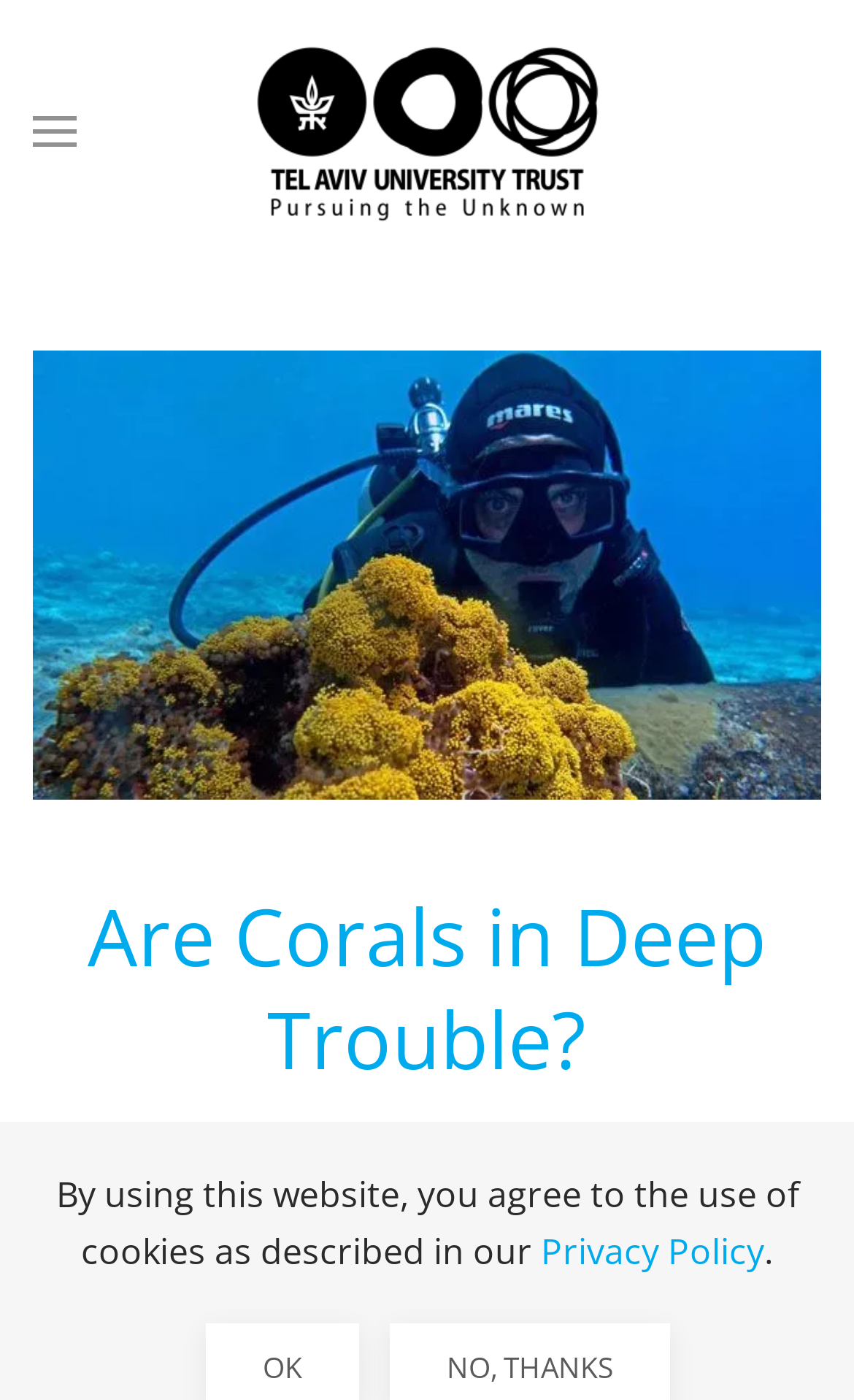Identify the bounding box coordinates for the UI element that matches this description: "aria-label="Back to home"".

[0.295, 0.016, 0.705, 0.172]